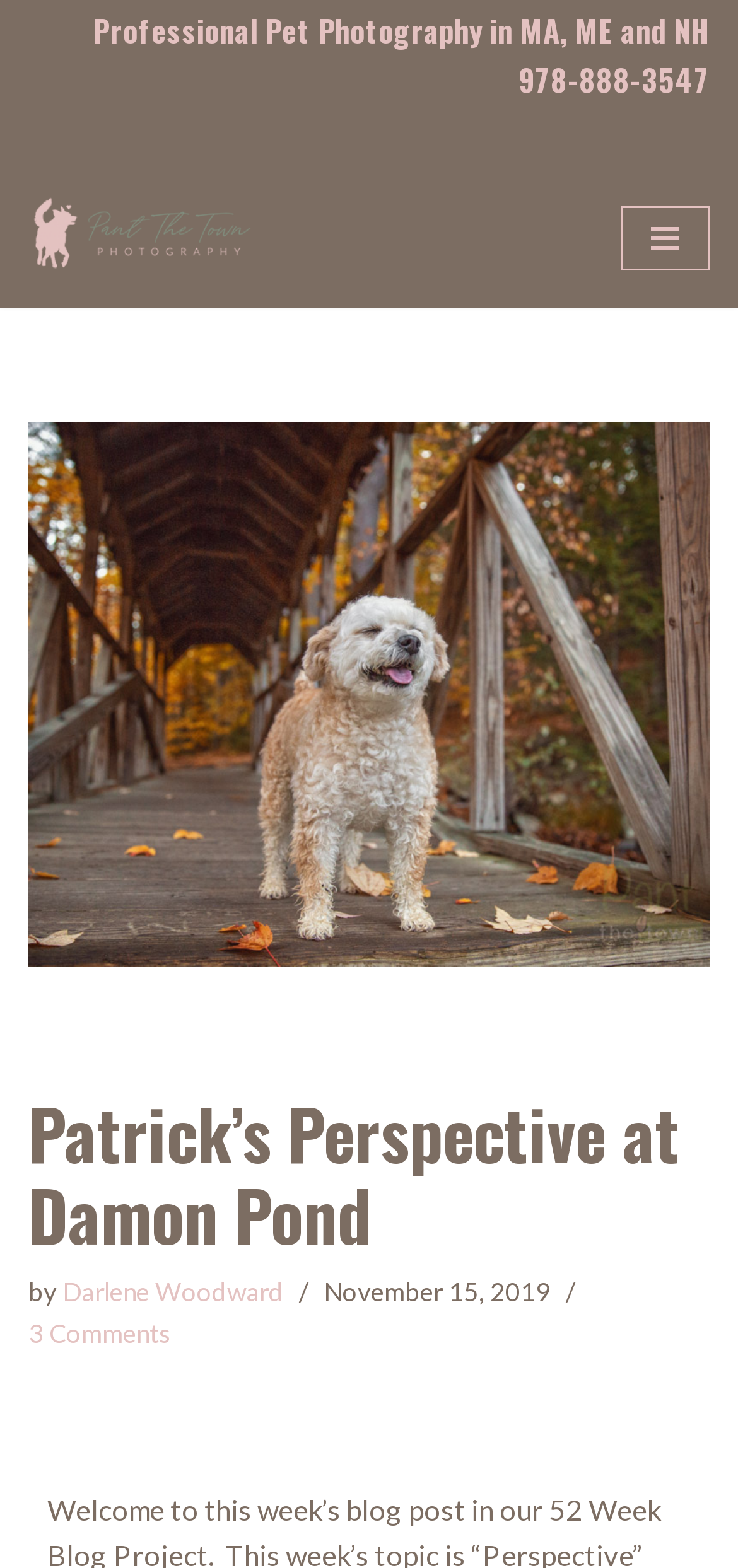From the details in the image, provide a thorough response to the question: What is the name of the photographer?

I looked at the section below the main image and found the text 'by' followed by a link with the name 'Darlene Woodward', which I assume is the name of the photographer.